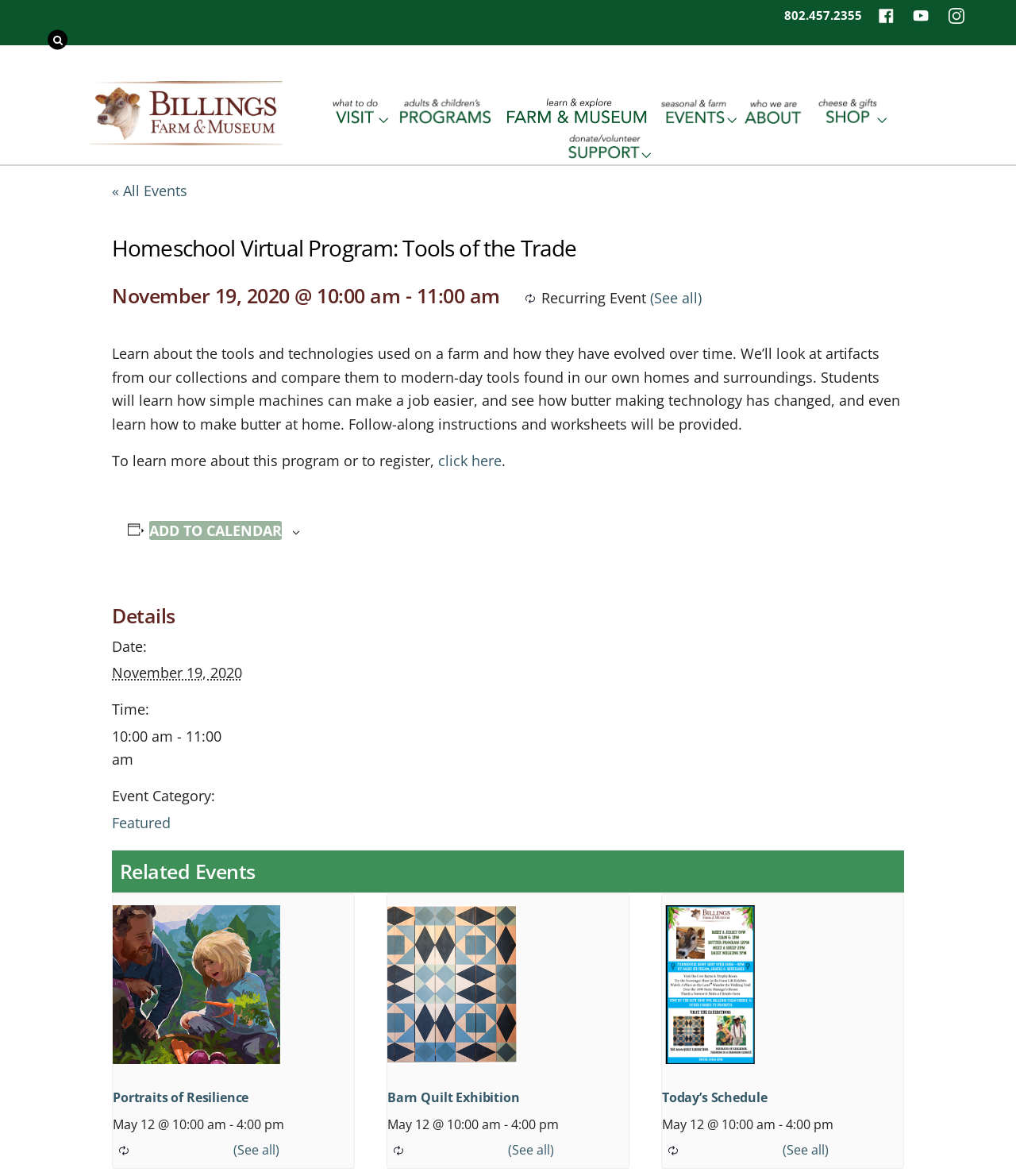Bounding box coordinates are specified in the format (top-left x, top-left y, bottom-right x, bottom-right y). All values are floating point numbers bounded between 0 and 1. Please provide the bounding box coordinate of the region this sentence describes: parent_node: Become a Member

[0.552, 0.111, 0.64, 0.143]